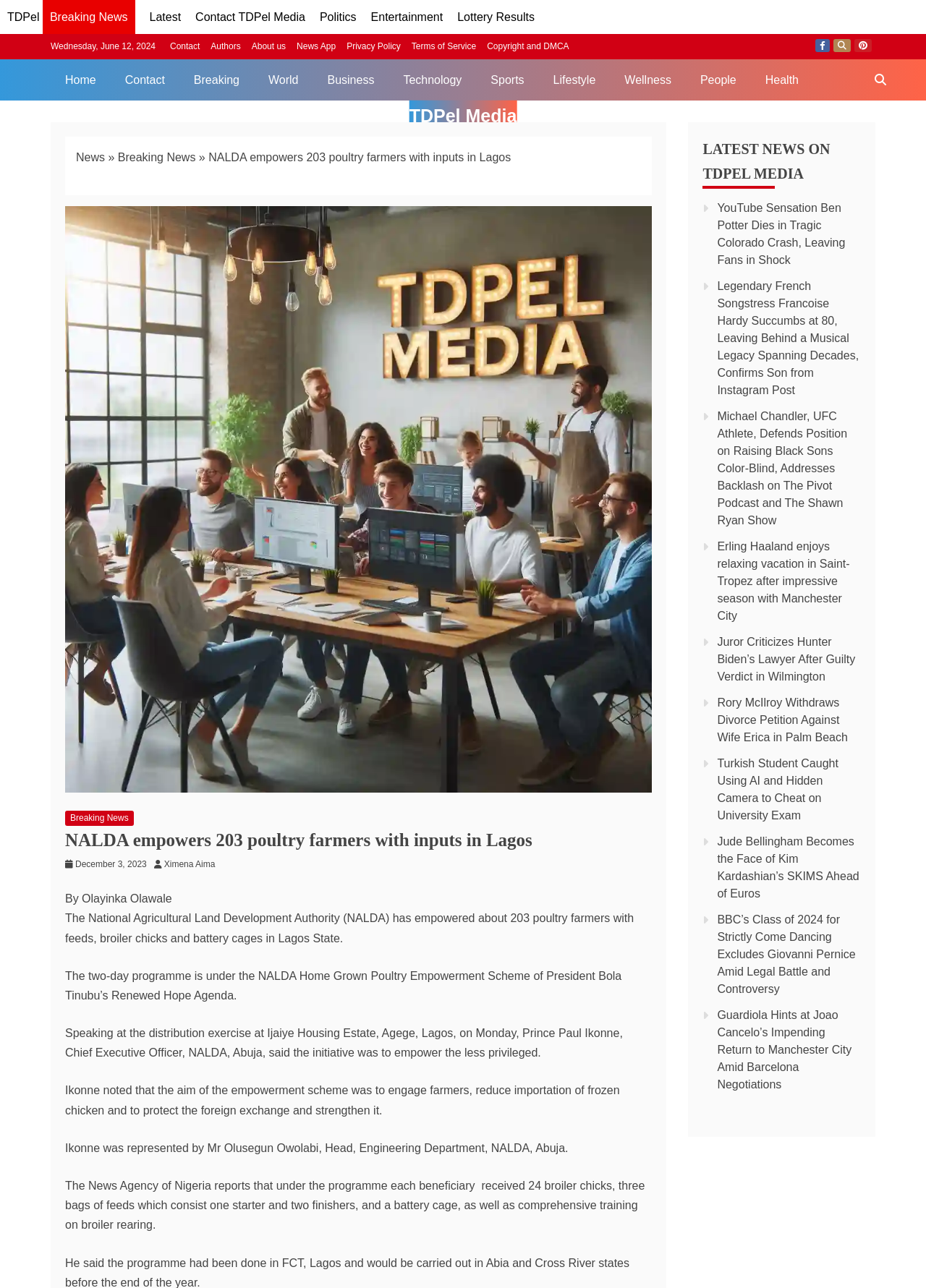Please determine the bounding box coordinates of the clickable area required to carry out the following instruction: "Search for something on TDPel Media". The coordinates must be four float numbers between 0 and 1, represented as [left, top, right, bottom].

[0.933, 0.046, 0.969, 0.078]